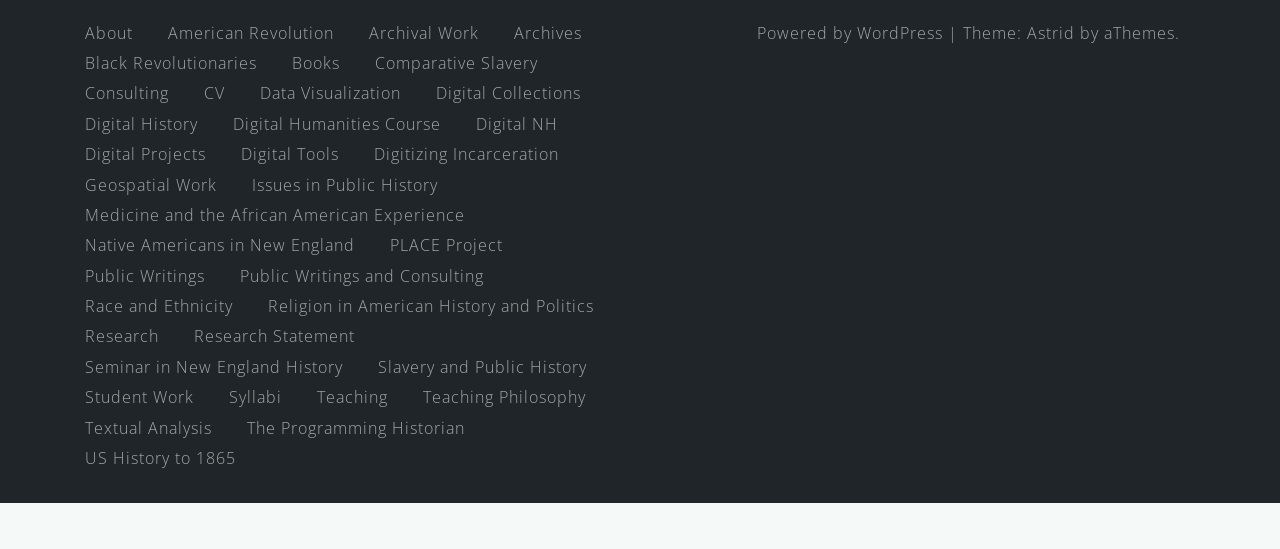Given the element description Powered by WordPress, predict the bounding box coordinates for the UI element in the webpage screenshot. The format should be (top-left x, top-left y, bottom-right x, bottom-right y), and the values should be between 0 and 1.

[0.591, 0.068, 0.737, 0.108]